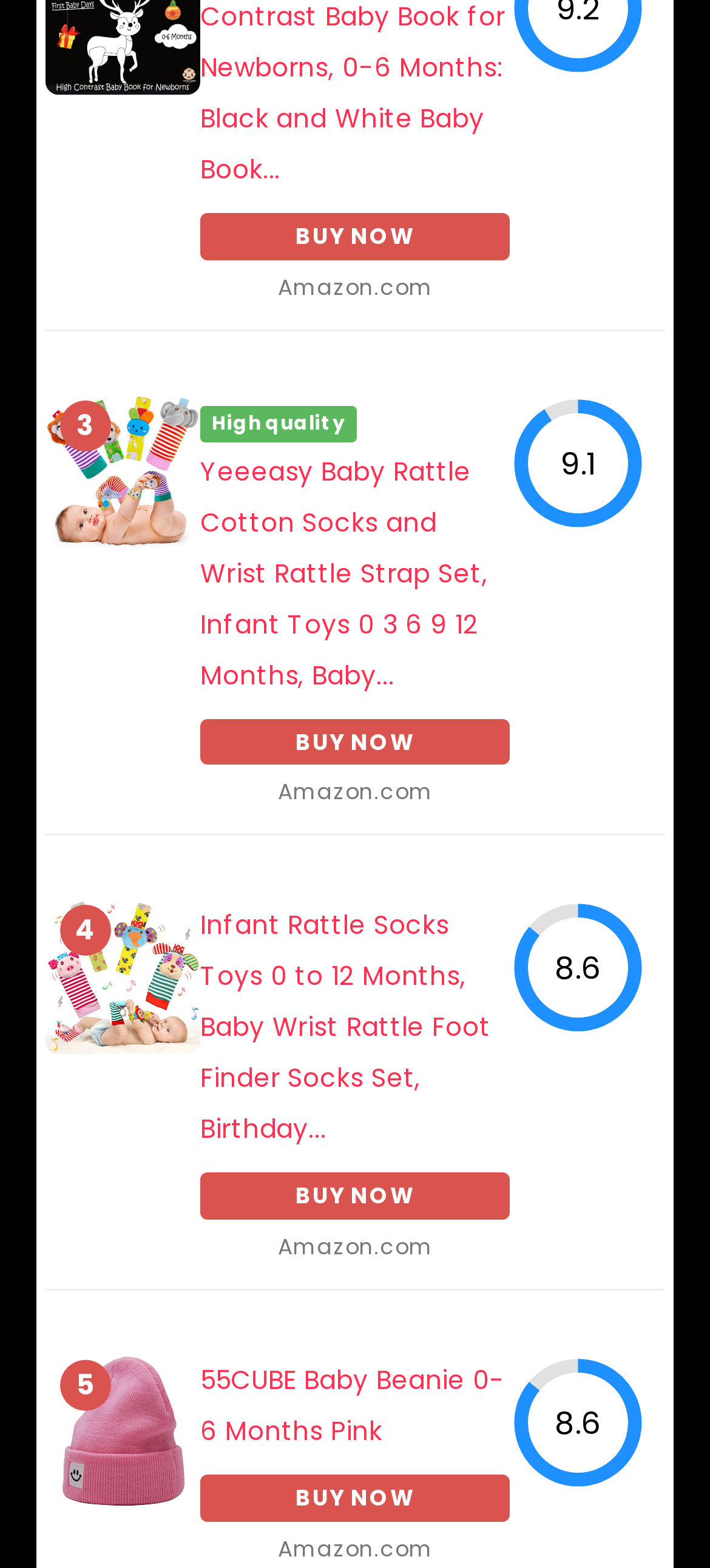What is the text on the top-left corner?
From the screenshot, provide a brief answer in one word or phrase.

Amazon.com